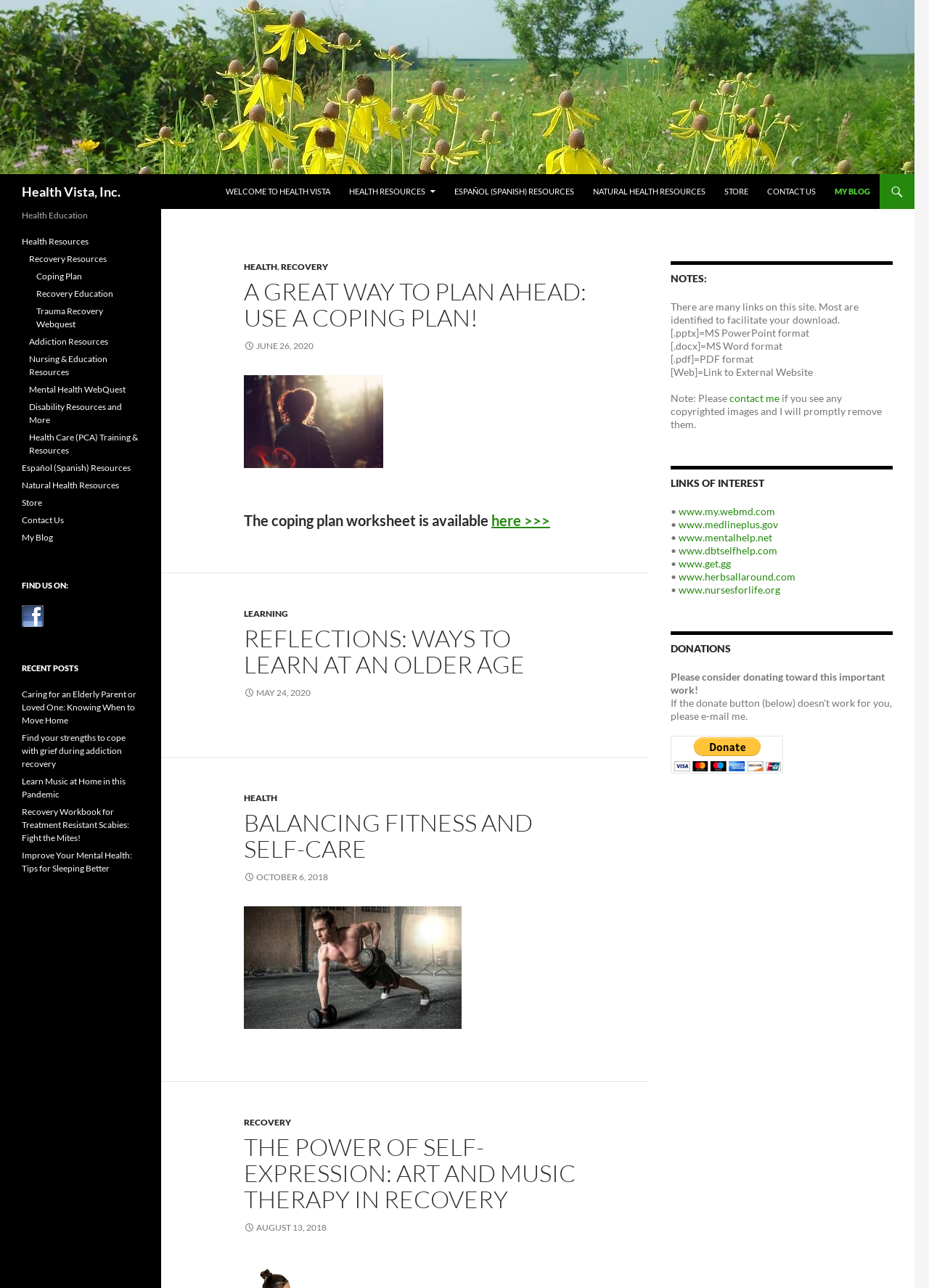Identify the bounding box for the given UI element using the description provided. Coordinates should be in the format (top-left x, top-left y, bottom-right x, bottom-right y) and must be between 0 and 1. Here is the description: Health Resources

[0.366, 0.135, 0.478, 0.162]